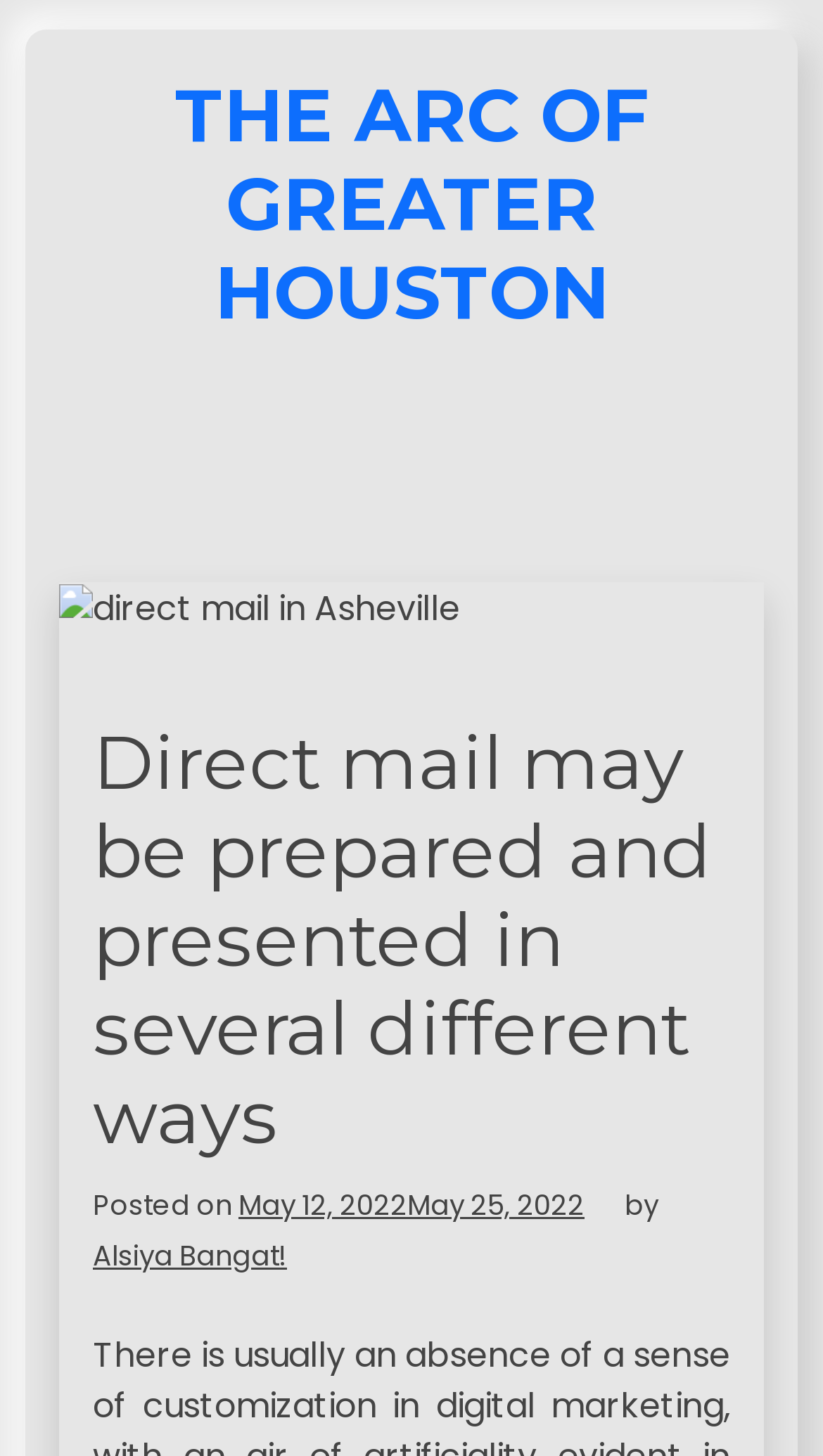By analyzing the image, answer the following question with a detailed response: What is the format of the image on the webpage?

The format of the image on the webpage can be determined by looking at the image description 'direct mail in Asheville' which is located below the main heading 'THE ARC OF GREATER HOUSTON'.